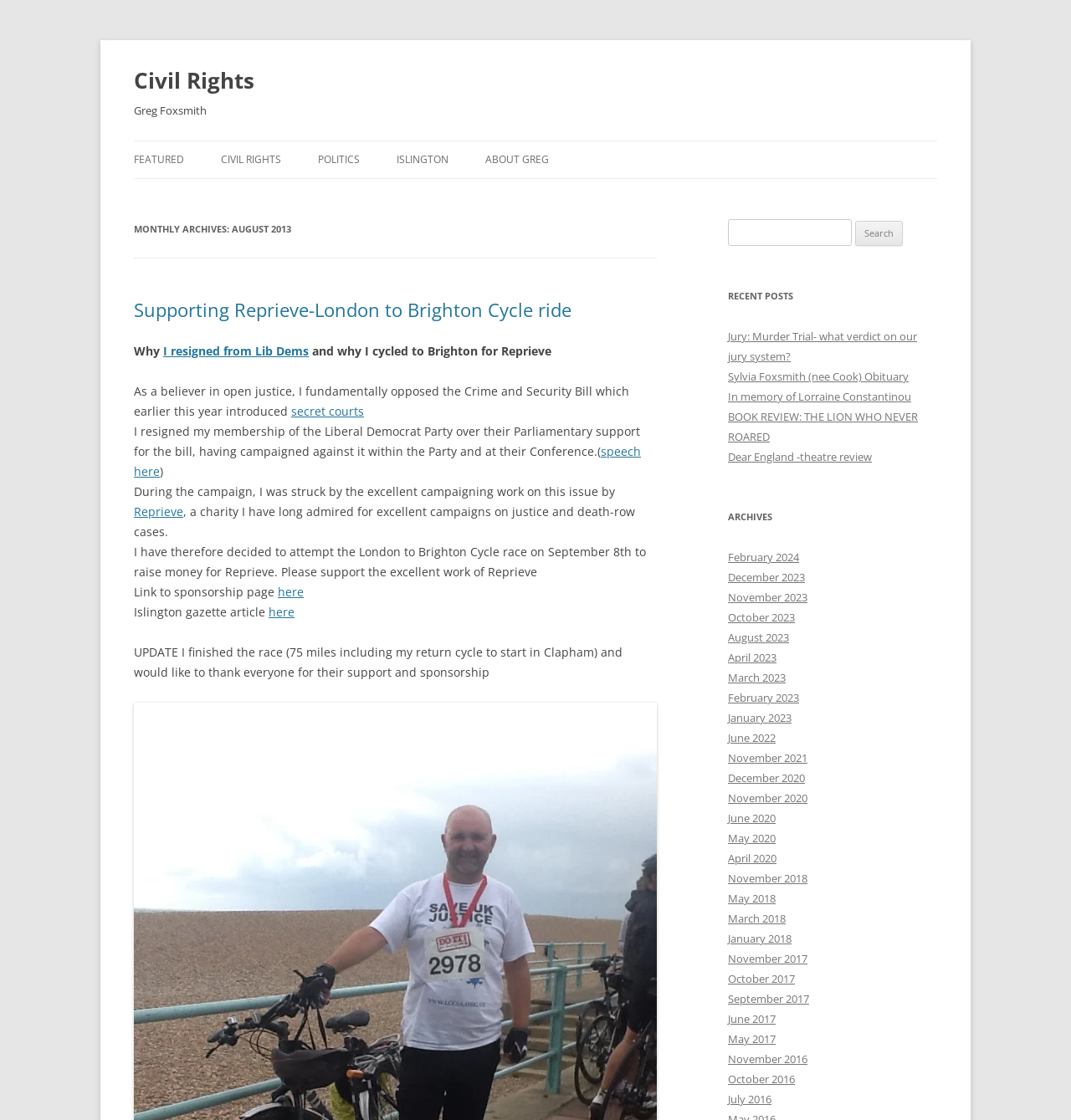What is the distance of the London to Brighton Cycle race that Greg Foxsmith participated in?
With the help of the image, please provide a detailed response to the question.

The distance of the London to Brighton Cycle race that Greg Foxsmith participated in can be found in the text 'I finished the race (75 miles including my return cycle to start in Clapham)' which indicates that the distance of the race is 75 miles.